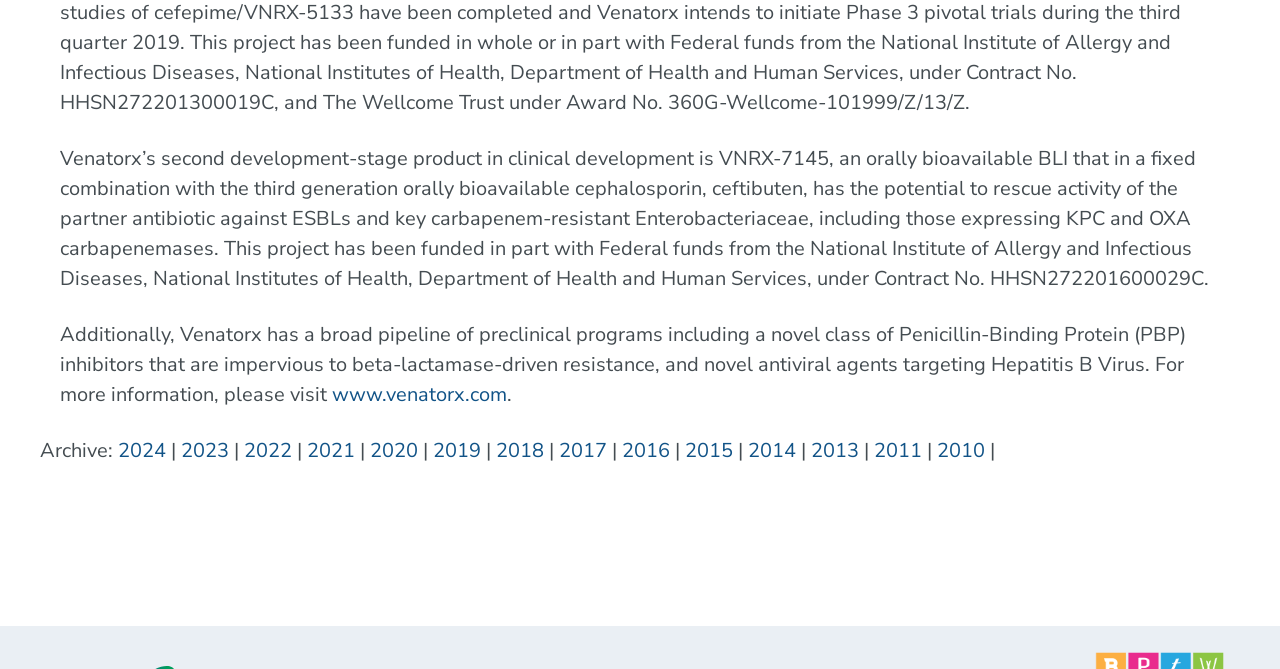What is the purpose of VNRX-7145?
Can you give a detailed and elaborate answer to the question?

The purpose of VNRX-7145 is to rescue the activity of the partner antibiotic against ESBLs and key carbapenem-resistant Enterobacteriaceae, including those expressing KPC and OXA carbapenemases.